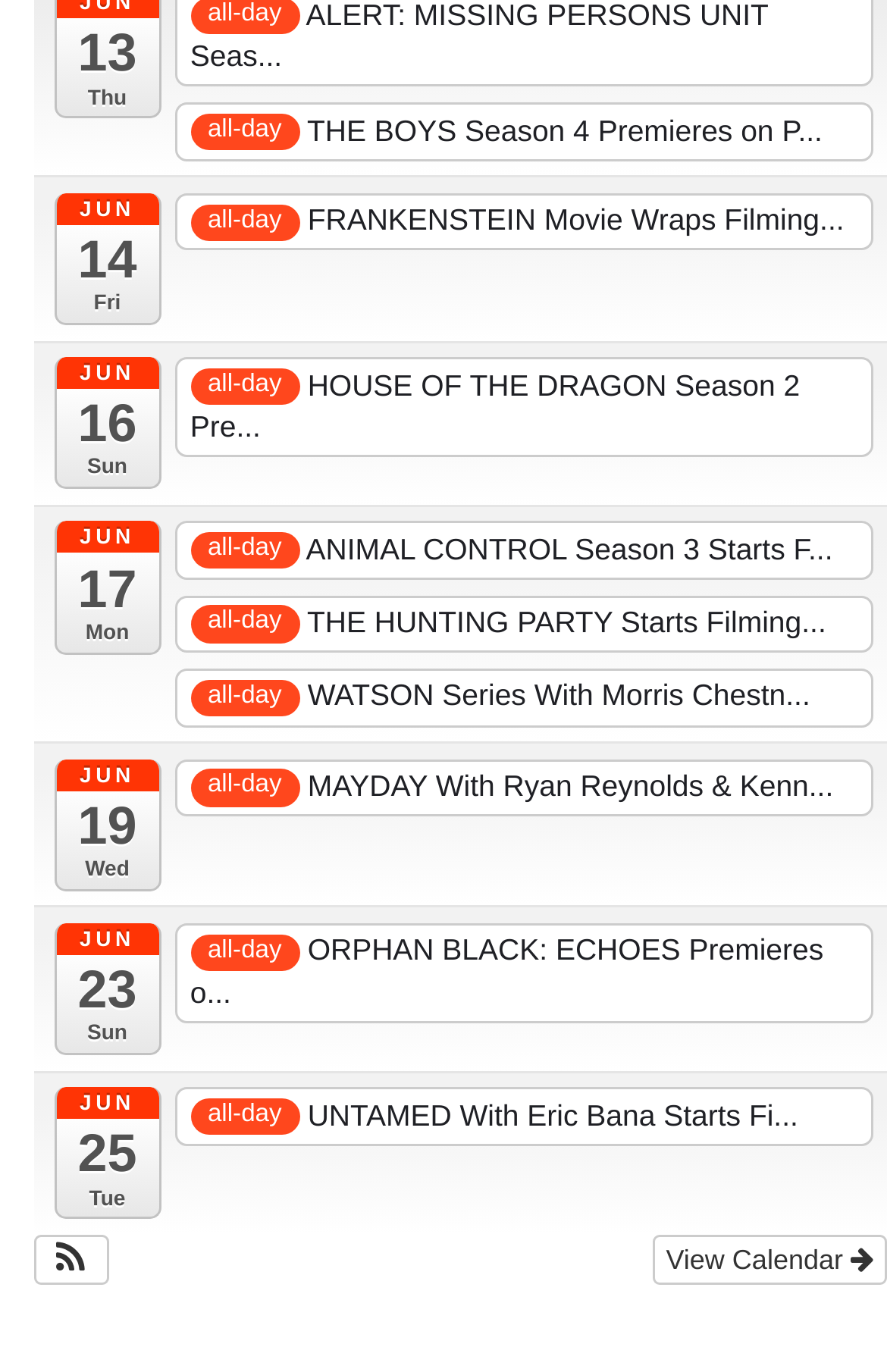Identify the bounding box coordinates for the region of the element that should be clicked to carry out the instruction: "Click on 'No'". The bounding box coordinates should be four float numbers between 0 and 1, i.e., [left, top, right, bottom].

None